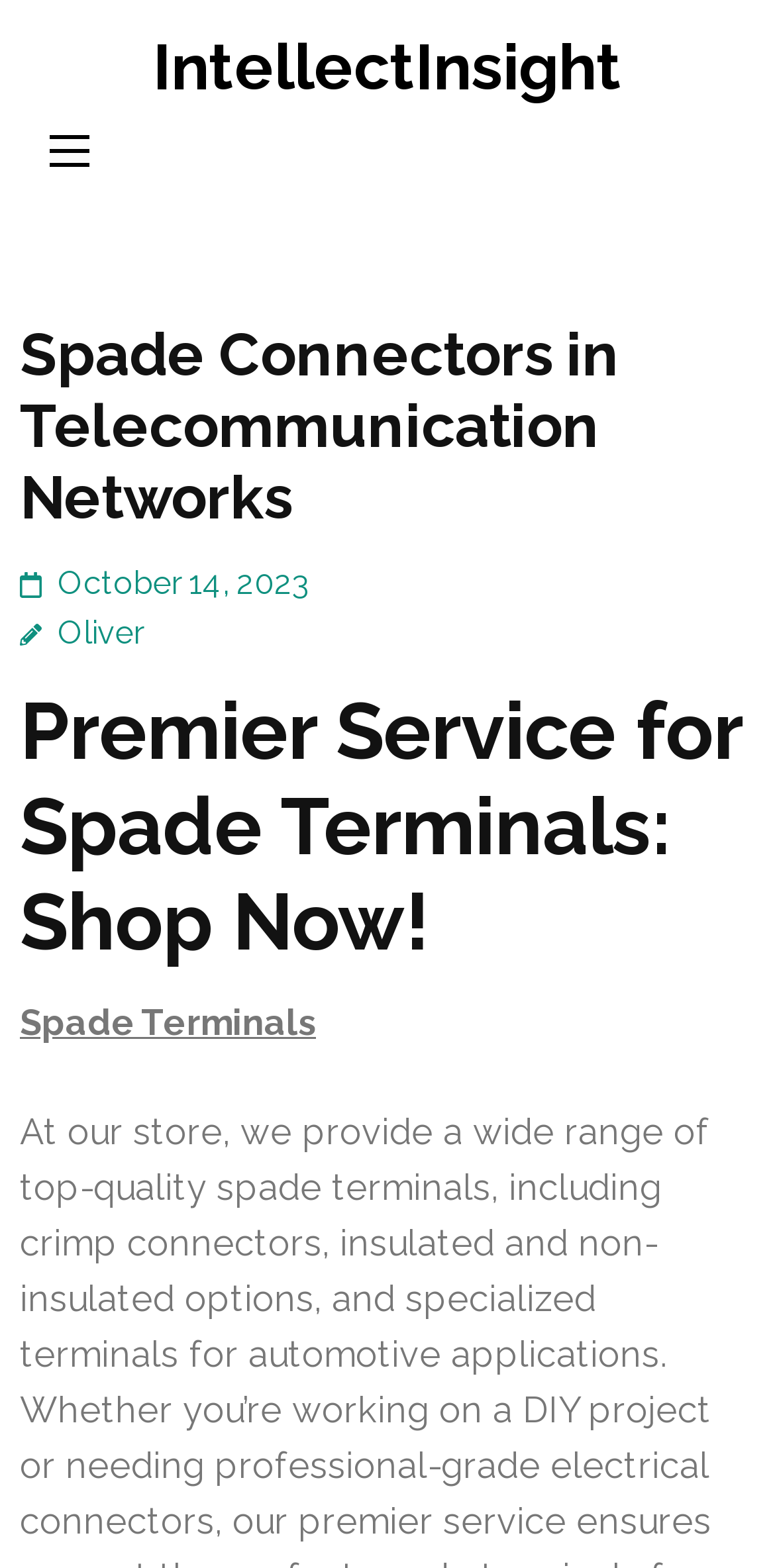What is the related product to Spade Connectors?
From the screenshot, supply a one-word or short-phrase answer.

Spade Terminals